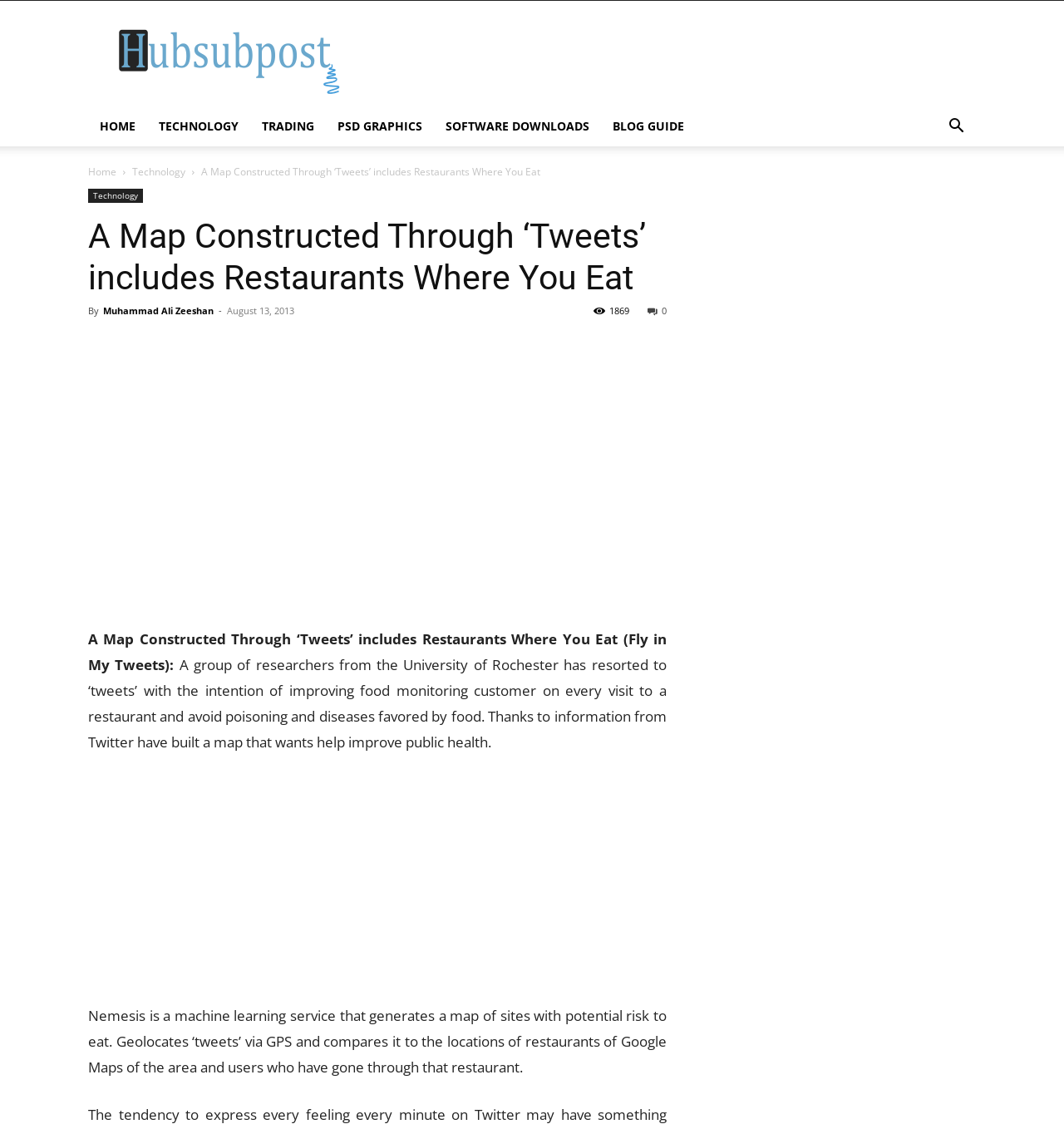Pinpoint the bounding box coordinates of the clickable area needed to execute the instruction: "Click on the 'Fly in My Tweets' link". The coordinates should be specified as four float numbers between 0 and 1, i.e., [left, top, right, bottom].

[0.083, 0.351, 0.627, 0.535]